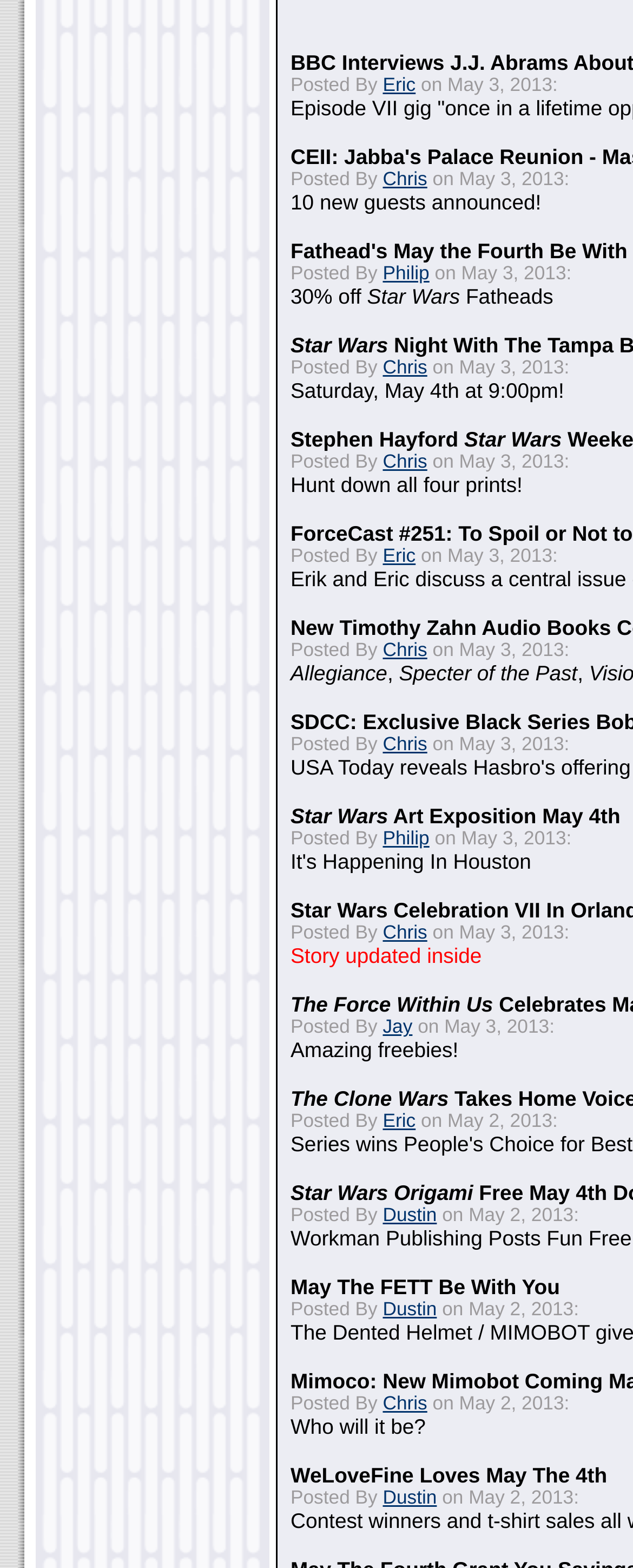Find the bounding box coordinates for the element described here: "Eric".

[0.605, 0.708, 0.657, 0.722]